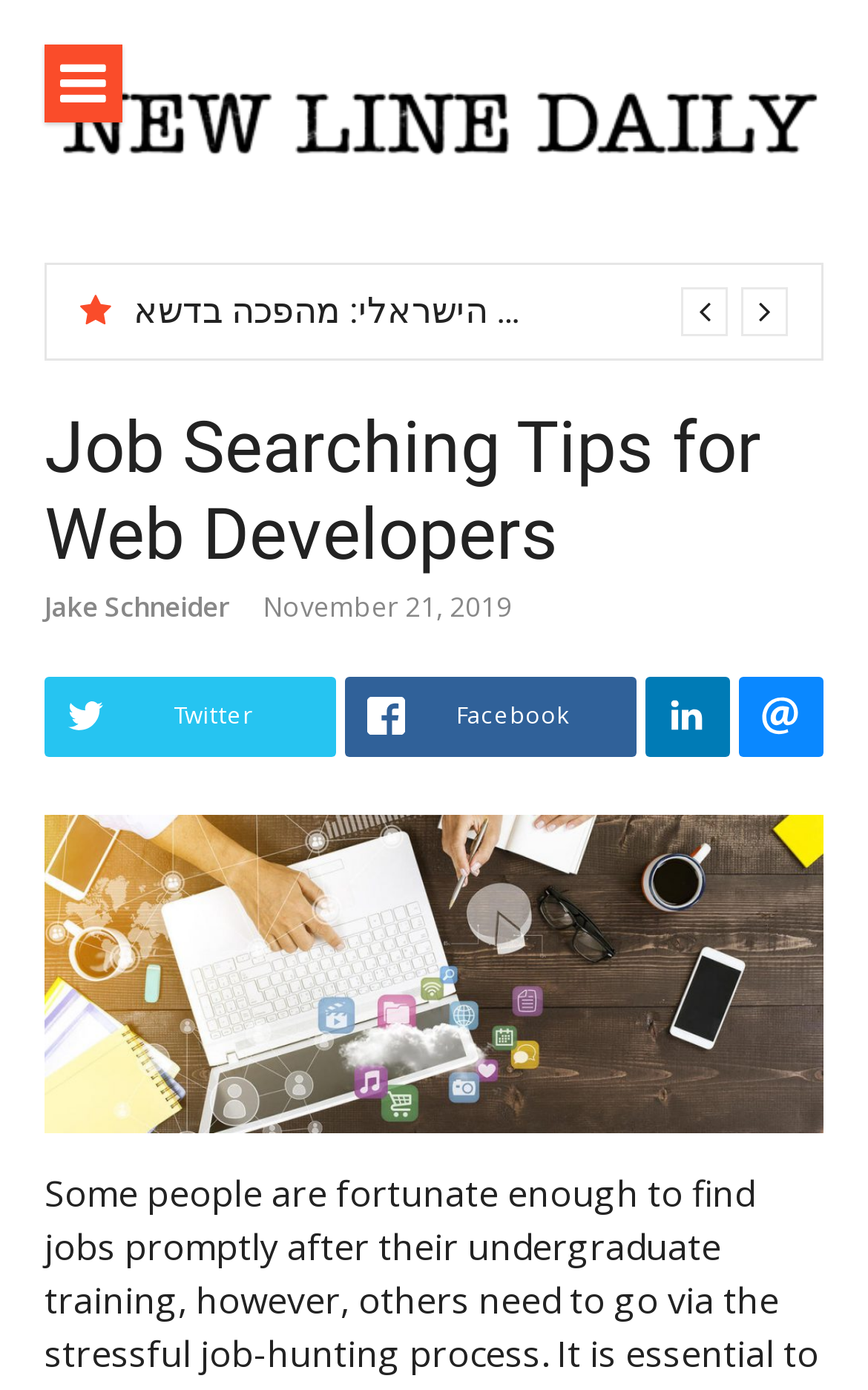Please identify the bounding box coordinates of the element's region that I should click in order to complete the following instruction: "Read the article by Jake Schneider". The bounding box coordinates consist of four float numbers between 0 and 1, i.e., [left, top, right, bottom].

[0.051, 0.423, 0.264, 0.45]